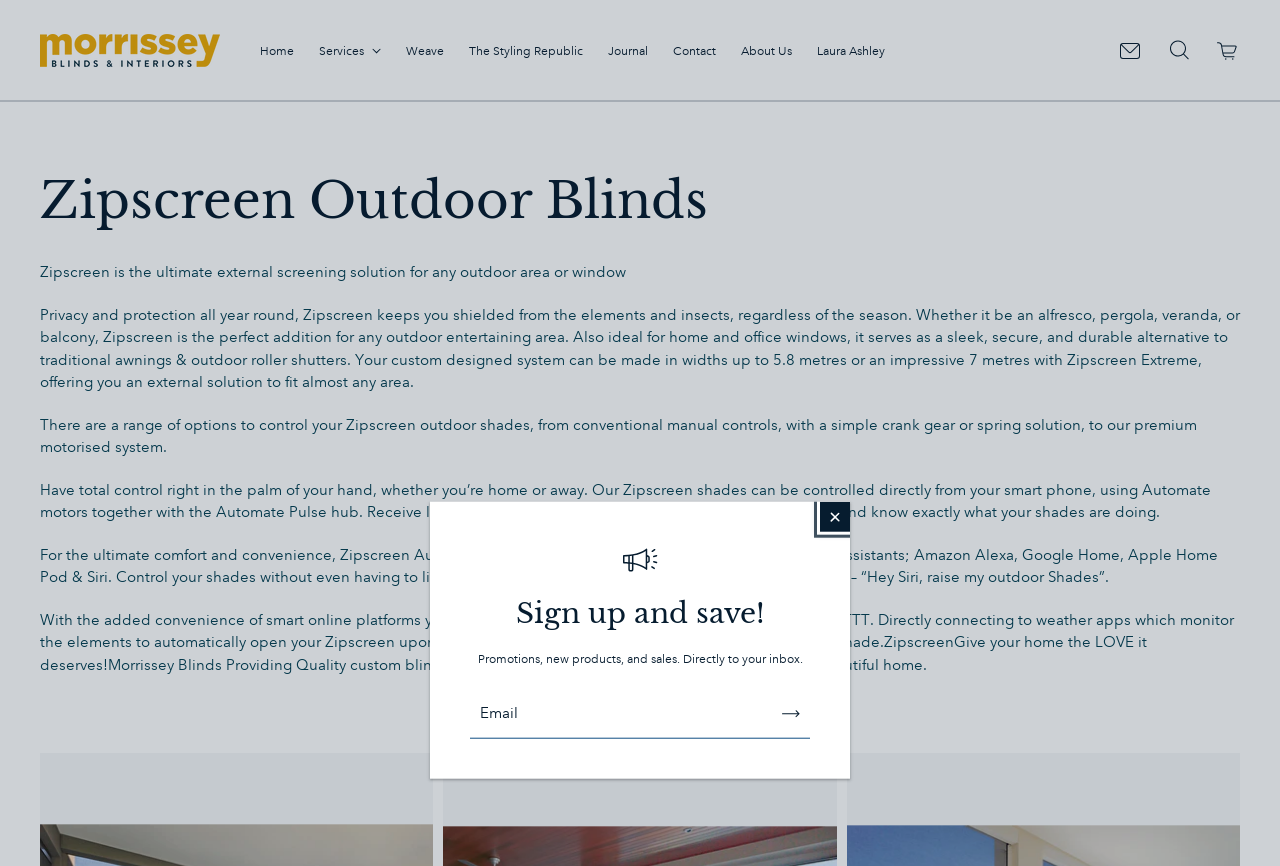Provide the bounding box coordinates of the HTML element described by the text: "The Styling Republic". The coordinates should be in the format [left, top, right, bottom] with values between 0 and 1.

[0.366, 0.05, 0.455, 0.072]